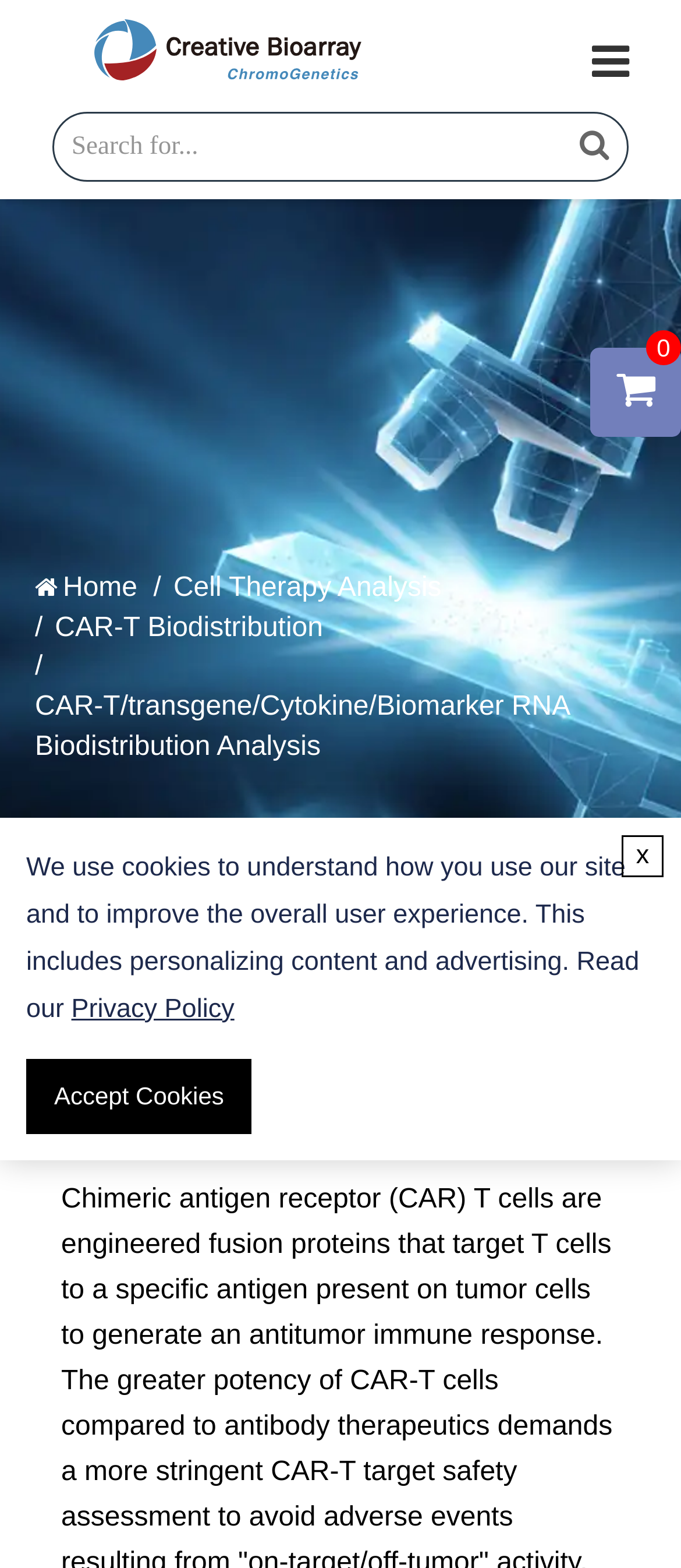What type of analysis is provided by this website? Based on the image, give a response in one word or a short phrase.

Cell Therapy Analysis